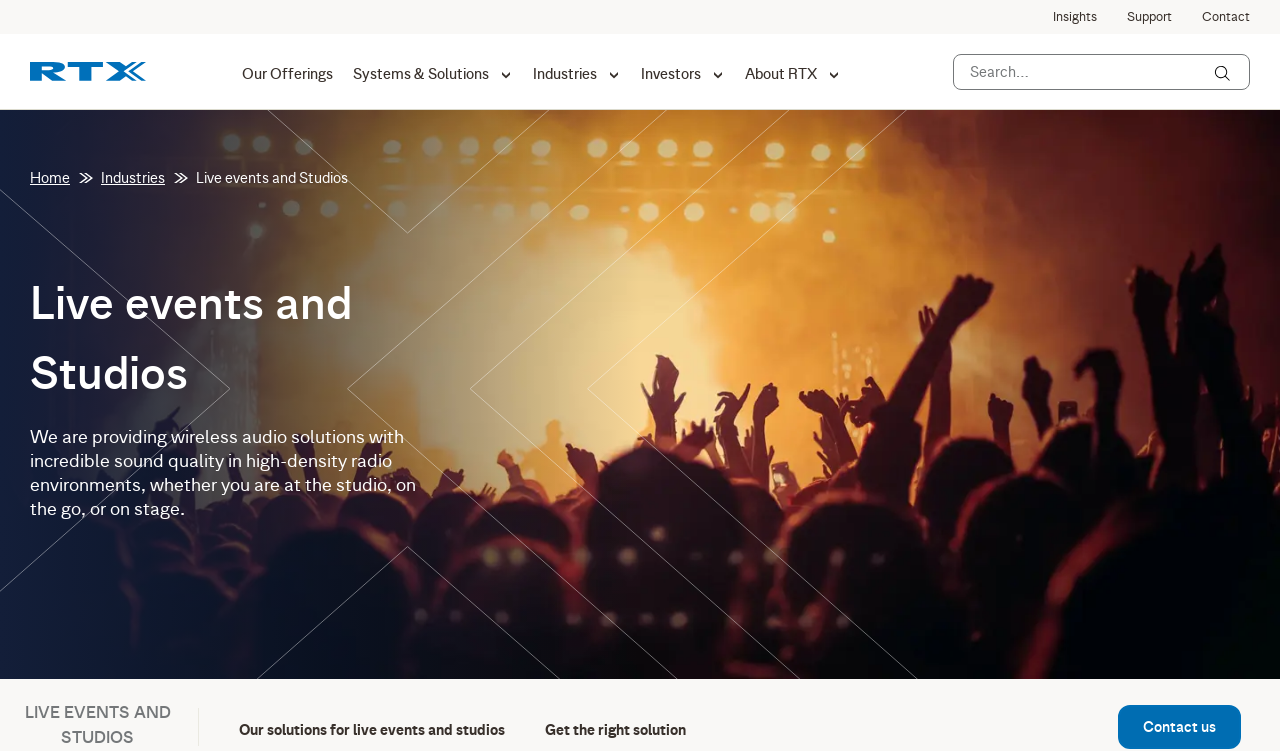Identify the bounding box coordinates of the region I need to click to complete this instruction: "Search for something".

[0.744, 0.072, 0.977, 0.12]